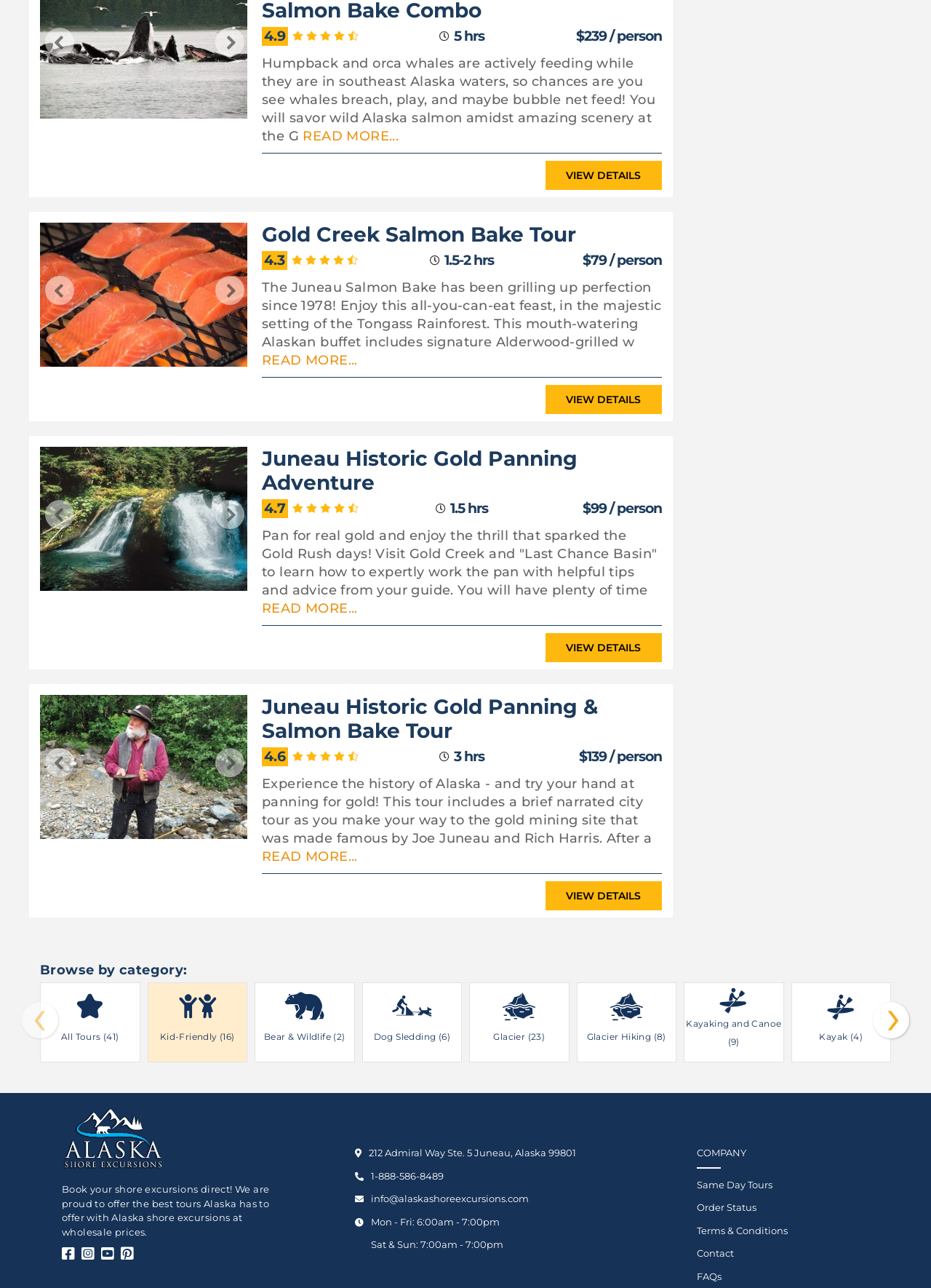Locate the bounding box coordinates of the clickable region to complete the following instruction: "Search for something."

None